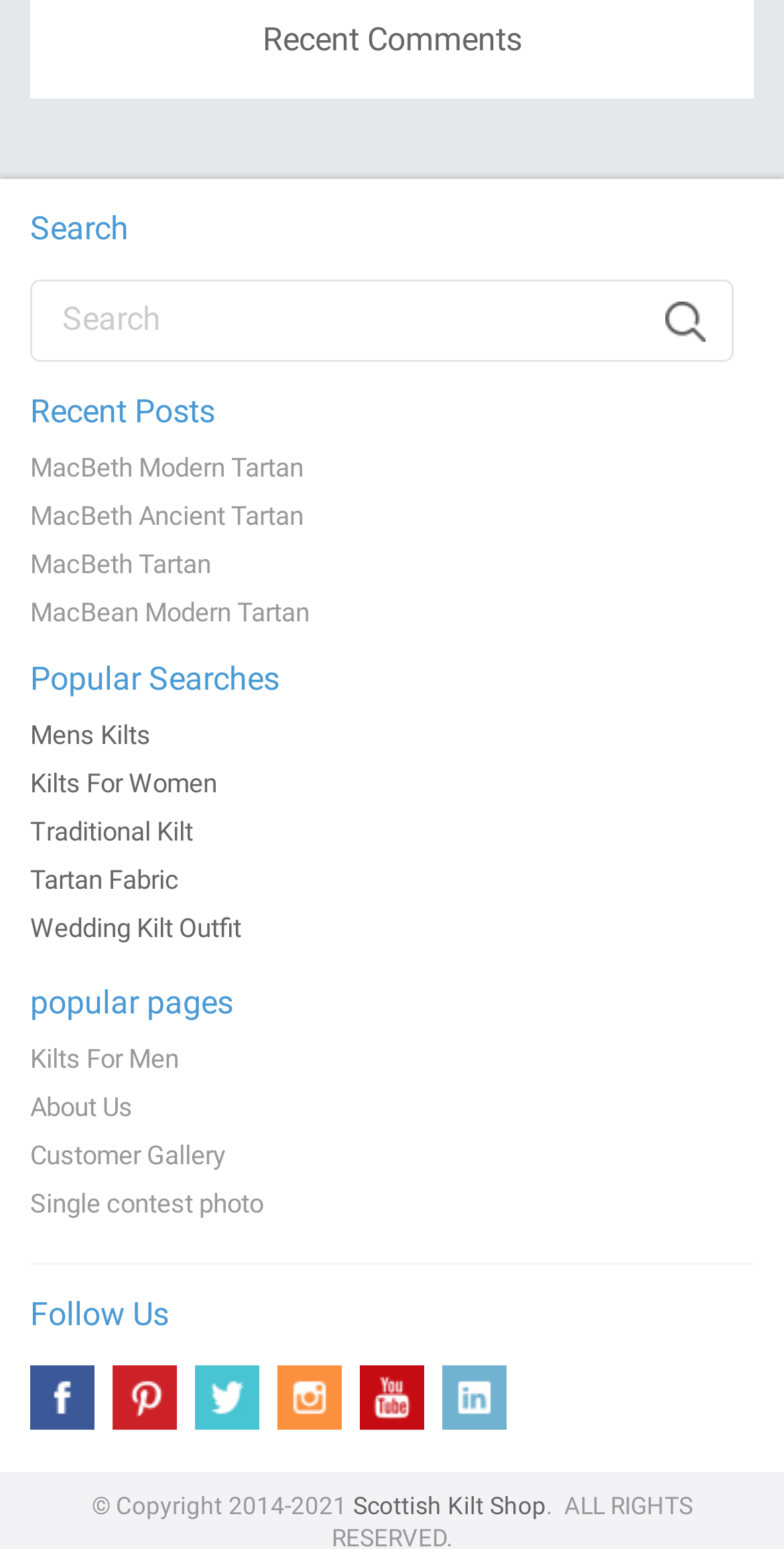Point out the bounding box coordinates of the section to click in order to follow this instruction: "Follow on Facebook".

[0.038, 0.882, 0.121, 0.923]